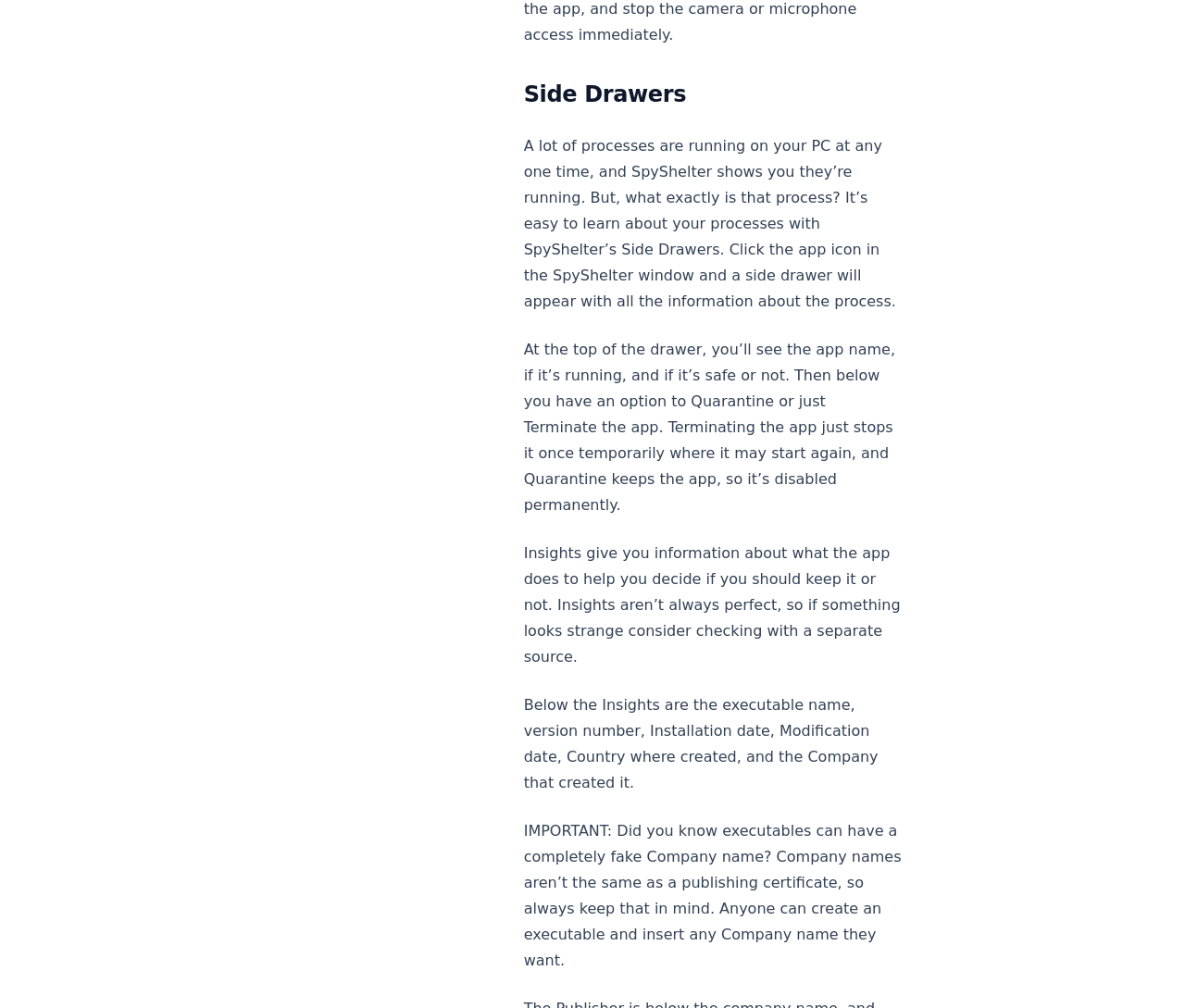Respond with a single word or phrase for the following question: 
What is the purpose of the 'Allow command line tool access' setting?

To make the SpyShelter Command Line Tool available